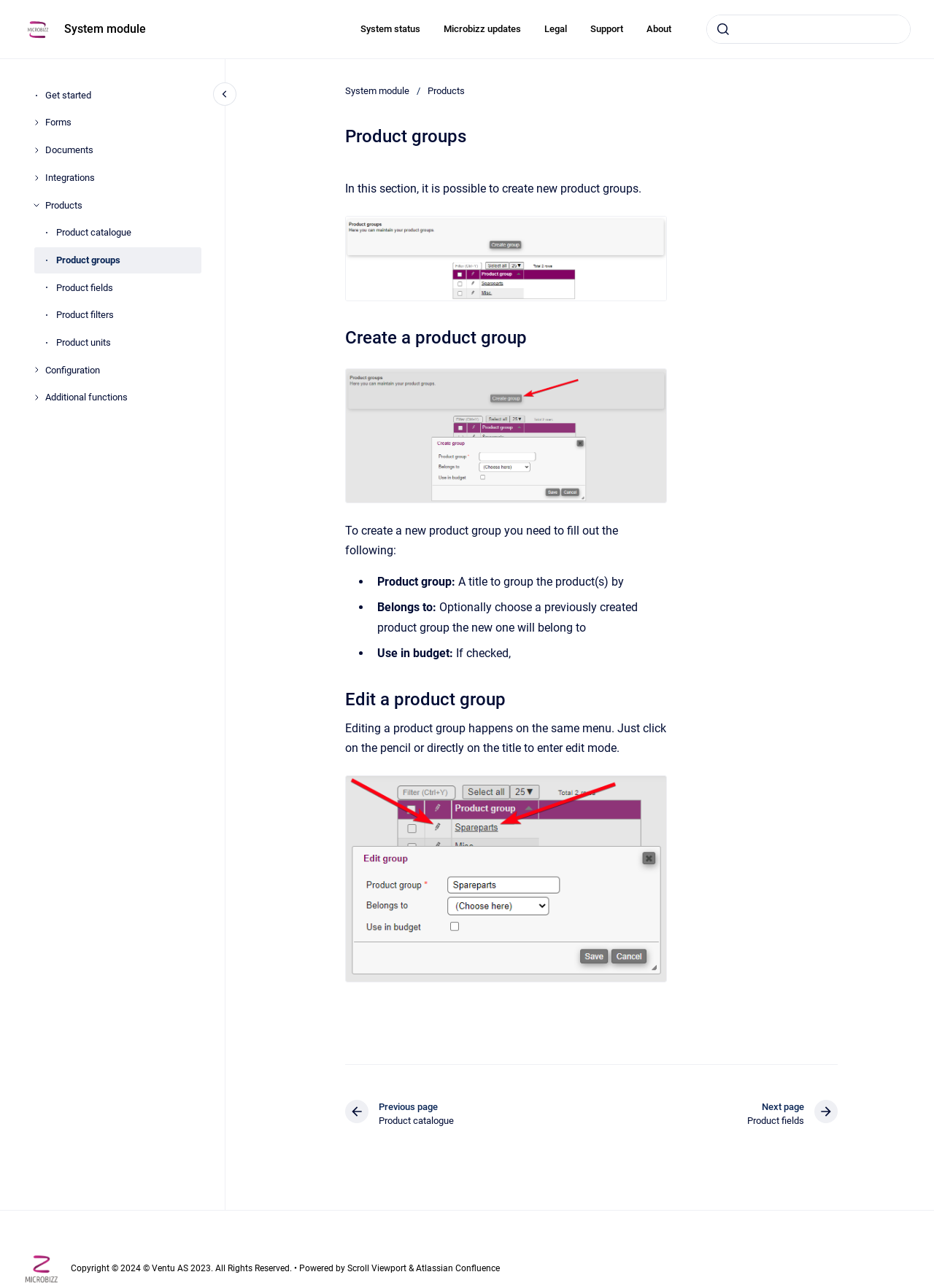Locate and provide the bounding box coordinates for the HTML element that matches this description: "Product fields".

[0.06, 0.213, 0.216, 0.234]